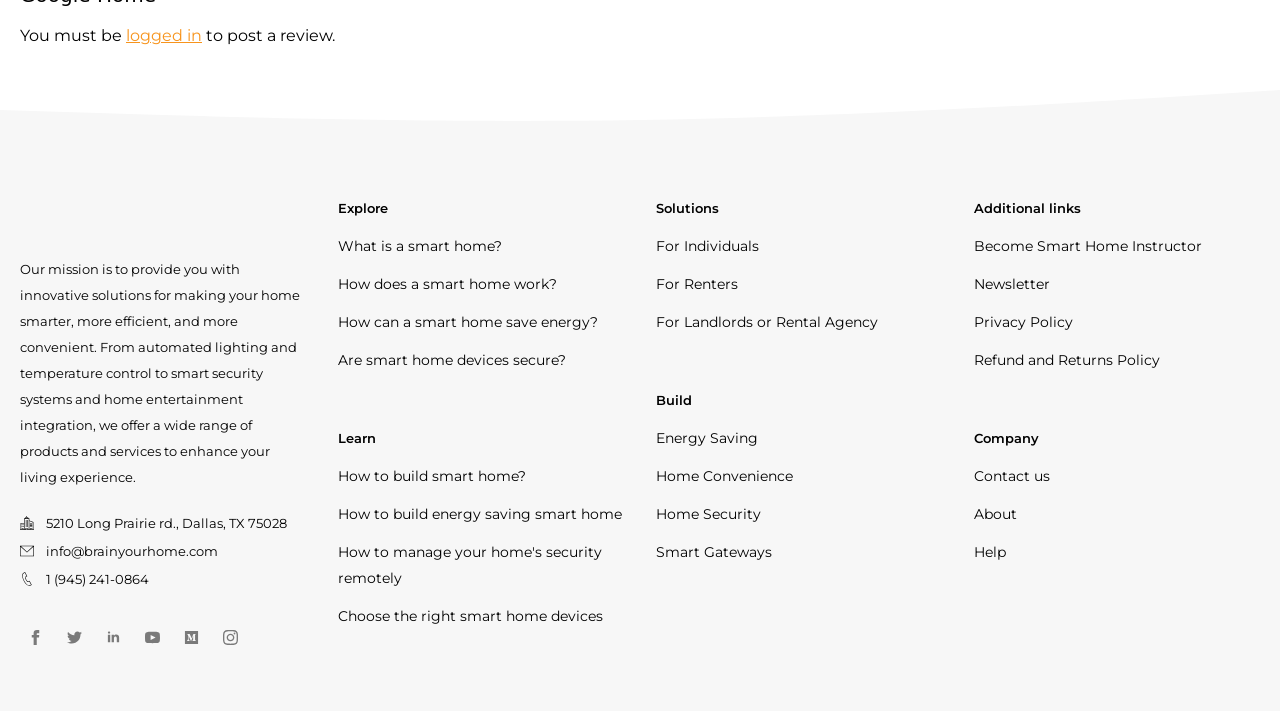Please determine the bounding box coordinates of the element's region to click in order to carry out the following instruction: "Learn about what is a smart home". The coordinates should be four float numbers between 0 and 1, i.e., [left, top, right, bottom].

[0.264, 0.328, 0.392, 0.365]